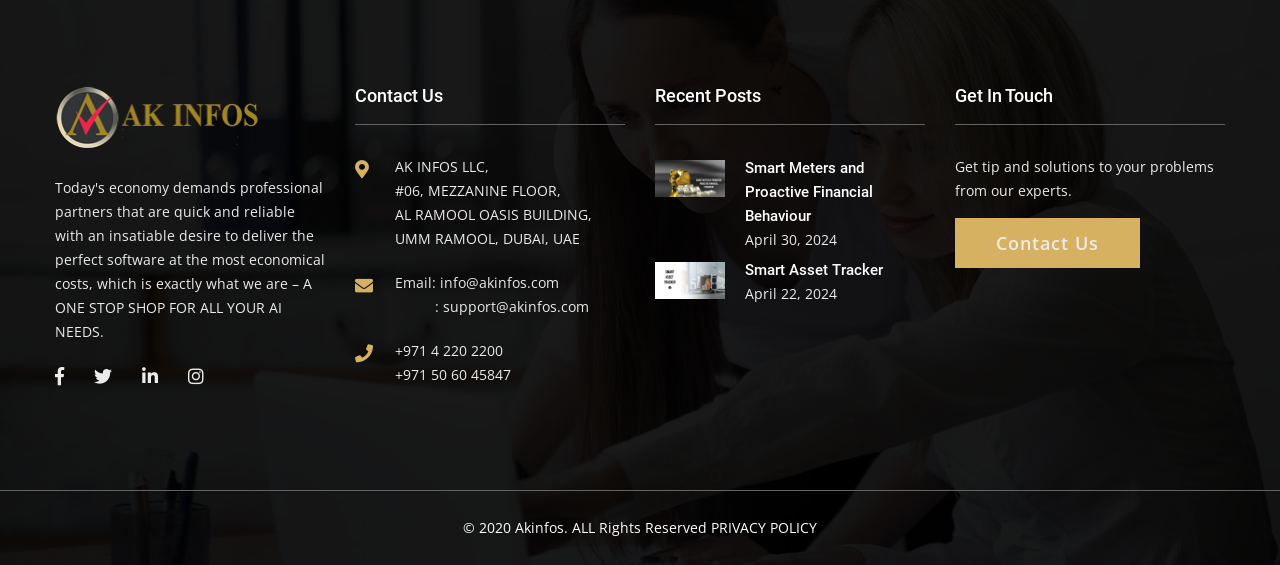Given the element description info@akinfos.com, predict the bounding box coordinates for the UI element in the webpage screenshot. The format should be (top-left x, top-left y, bottom-right x, bottom-right y), and the values should be between 0 and 1.

[0.344, 0.483, 0.437, 0.517]